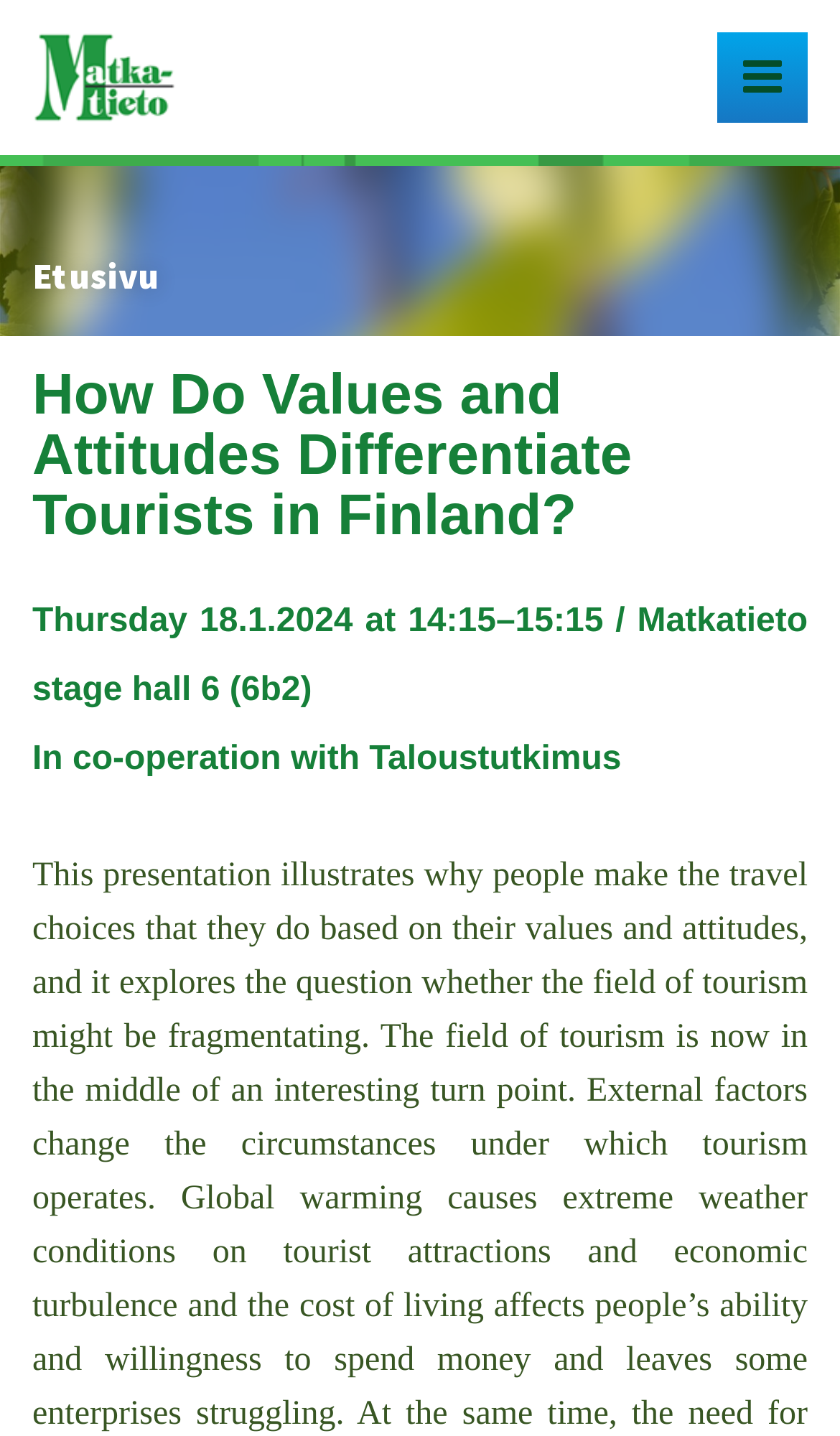Respond to the following question with a brief word or phrase:
What is the time of the event?

14:15–15:15